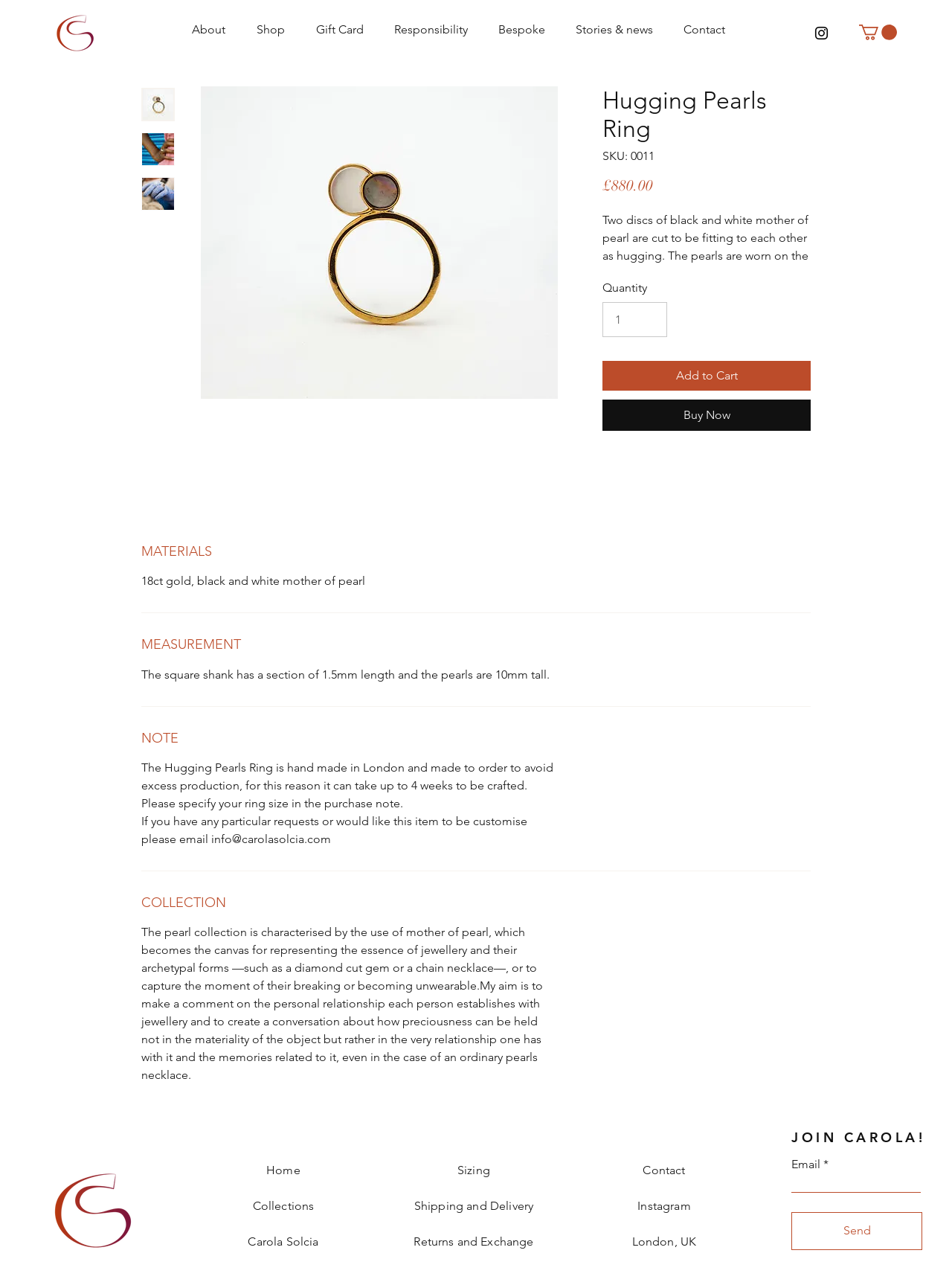Bounding box coordinates must be specified in the format (top-left x, top-left y, bottom-right x, bottom-right y). All values should be floating point numbers between 0 and 1. What are the bounding box coordinates of the UI element described as: alt="Thumbnail: Hugging Pearls Ring"

[0.148, 0.137, 0.184, 0.163]